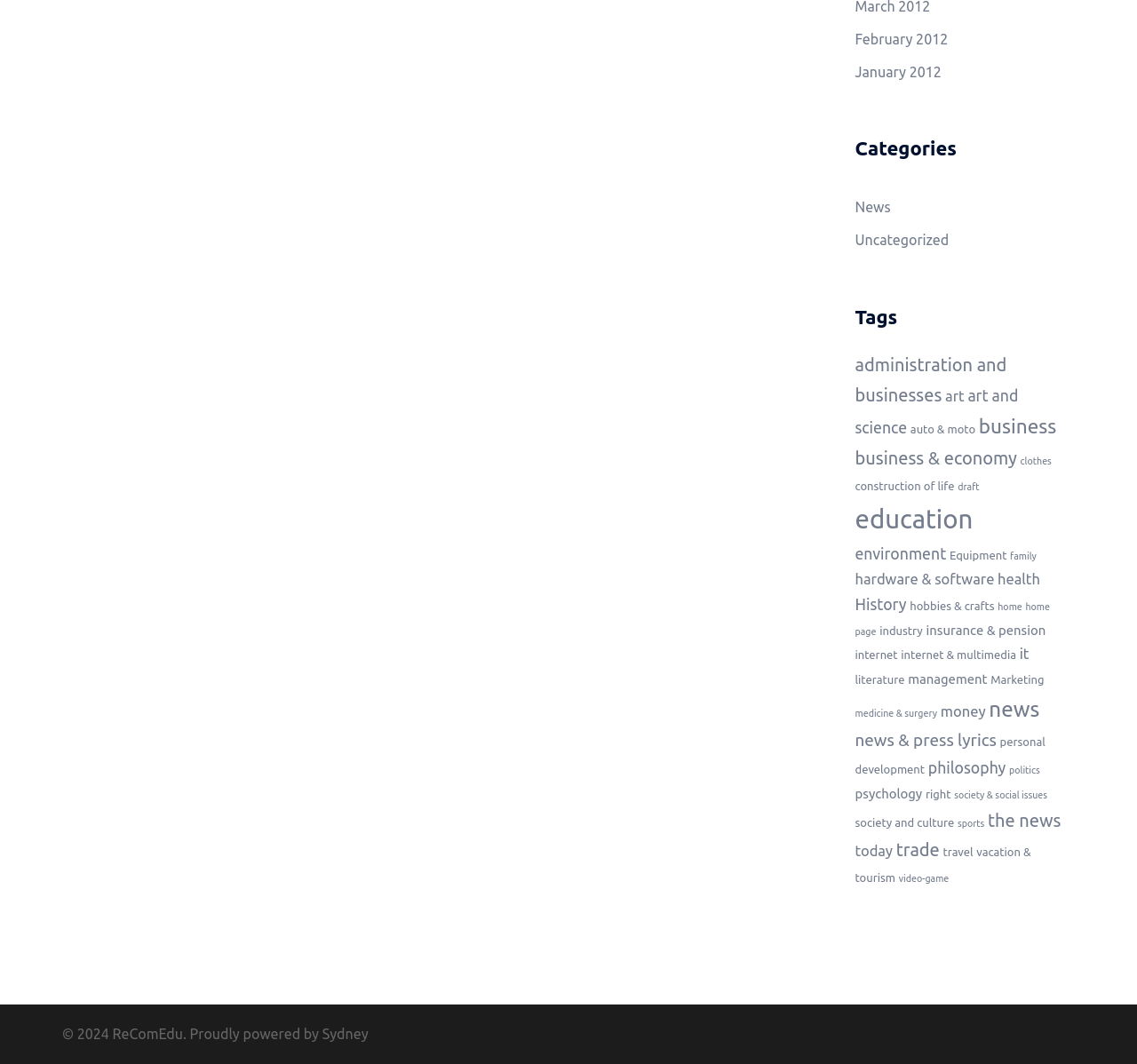Can you determine the bounding box coordinates of the area that needs to be clicked to fulfill the following instruction: "Search for something"?

None